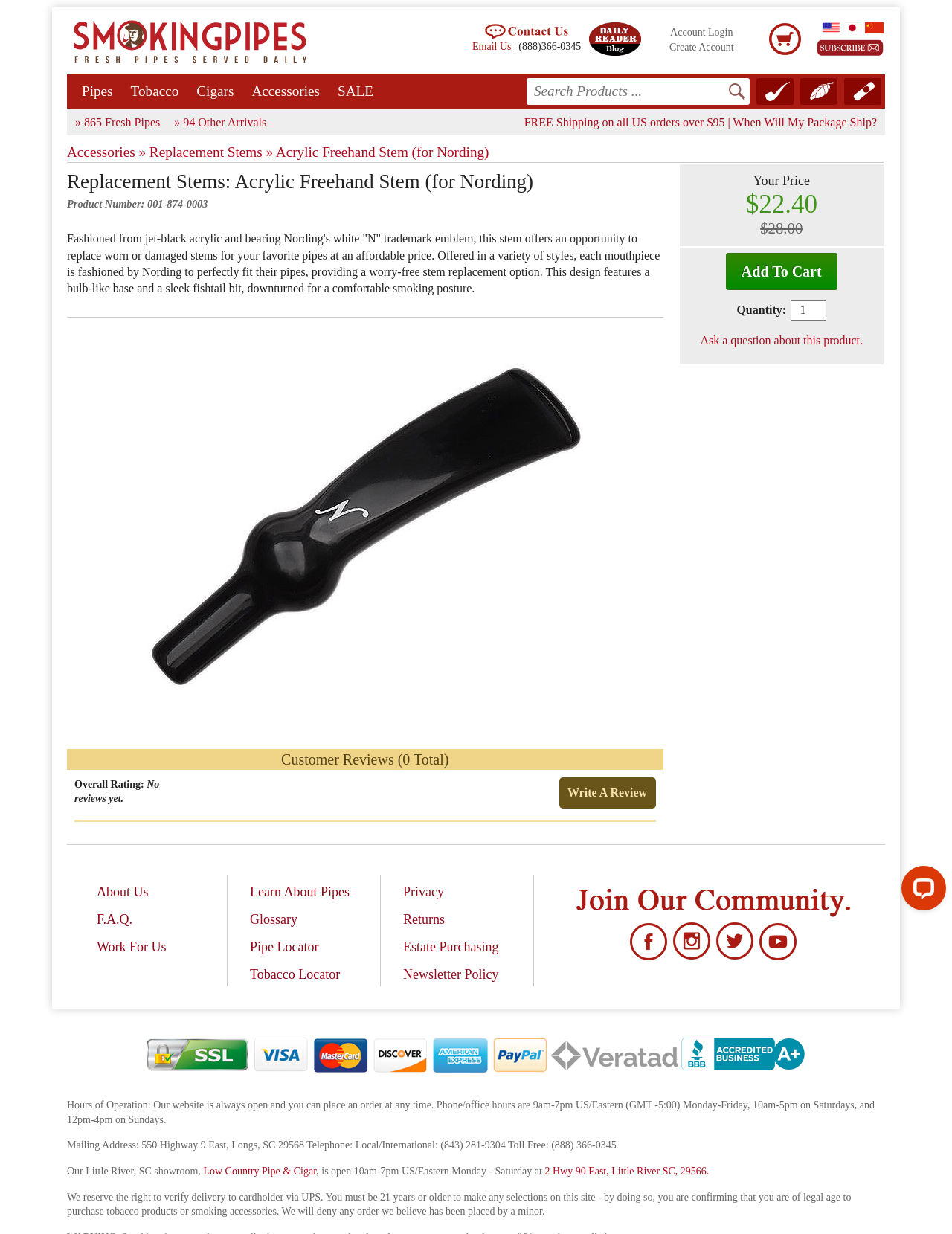Construct a thorough caption encompassing all aspects of the webpage.

This webpage is about a replacement stem for Nording pipes, specifically the Acrylic Freehand Stem. At the top, there is a navigation menu with links to various sections of the website, including "Contact Us", "Blog", "Account Login", and "Create Account". Below this, there is a search box and links to specific product categories, such as "Pipes", "Tobacco", and "Cigars".

The main content of the page is dedicated to the product description, which is divided into sections. The first section displays the product name, "Replacement Stems: Acrylic Freehand Stem (for Nording)", and a brief description of the product. Below this, there is a section with the product number and a detailed description of the stem, including its features and benefits.

To the right of the product description, there is a section with pricing information, including the current price and a "Your Price" label. Below this, there is an "Add to Cart" button and a quantity selector.

Further down the page, there is a section for customer reviews, which currently has no reviews. There is also a link to write a review. Below this, there are links to various resources, including "About Us", "F.A.Q.", and "Learn About Pipes".

At the bottom of the page, there are links to social media platforms, including Facebook, Instagram, Twitter, and YouTube. There are also images of various payment methods, including SSL, Visa, Mastercard, and PayPal. Finally, there is a section with information about the website's hours of operation and a link to the Better Business Bureau.